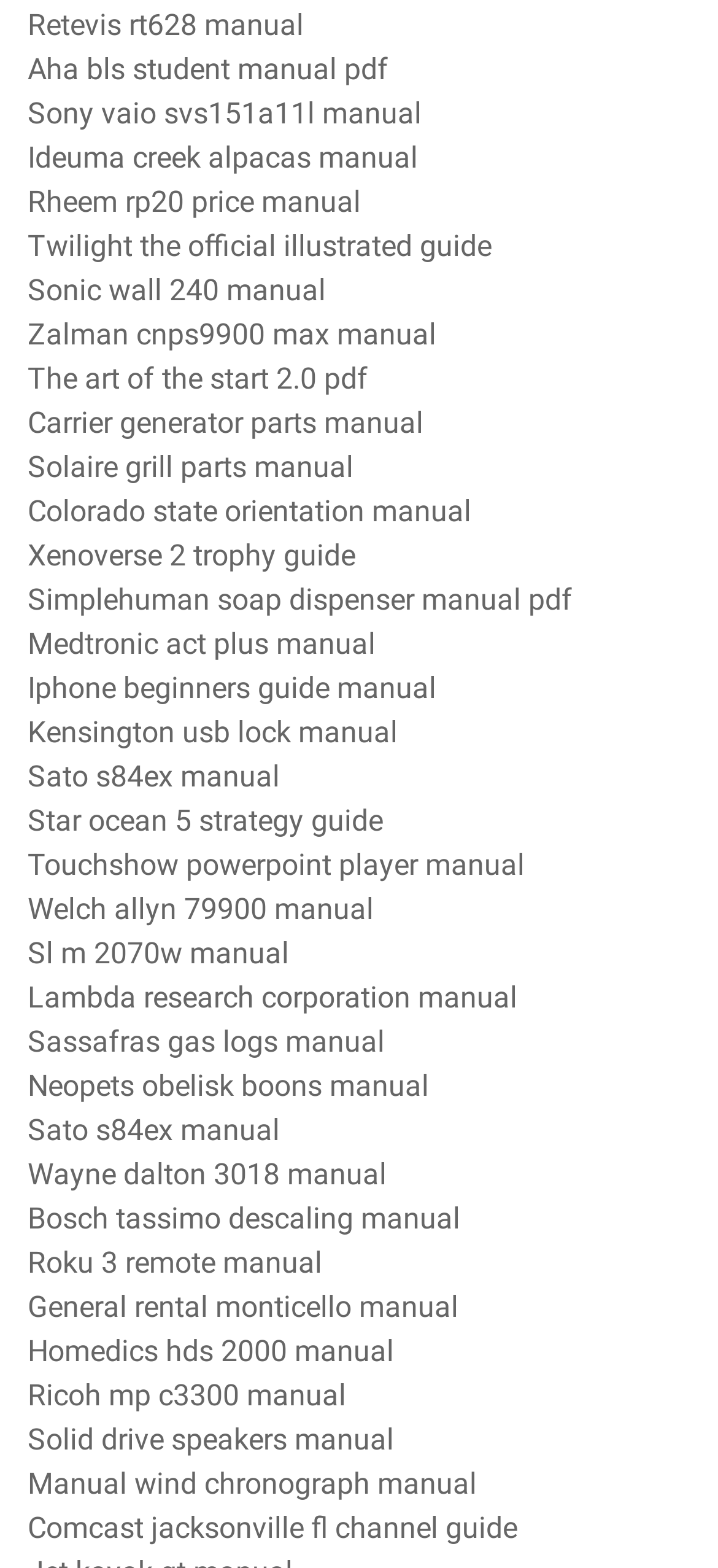Pinpoint the bounding box coordinates of the clickable element needed to complete the instruction: "Read Sony vaio svs151a11l manual". The coordinates should be provided as four float numbers between 0 and 1: [left, top, right, bottom].

[0.038, 0.061, 0.587, 0.084]